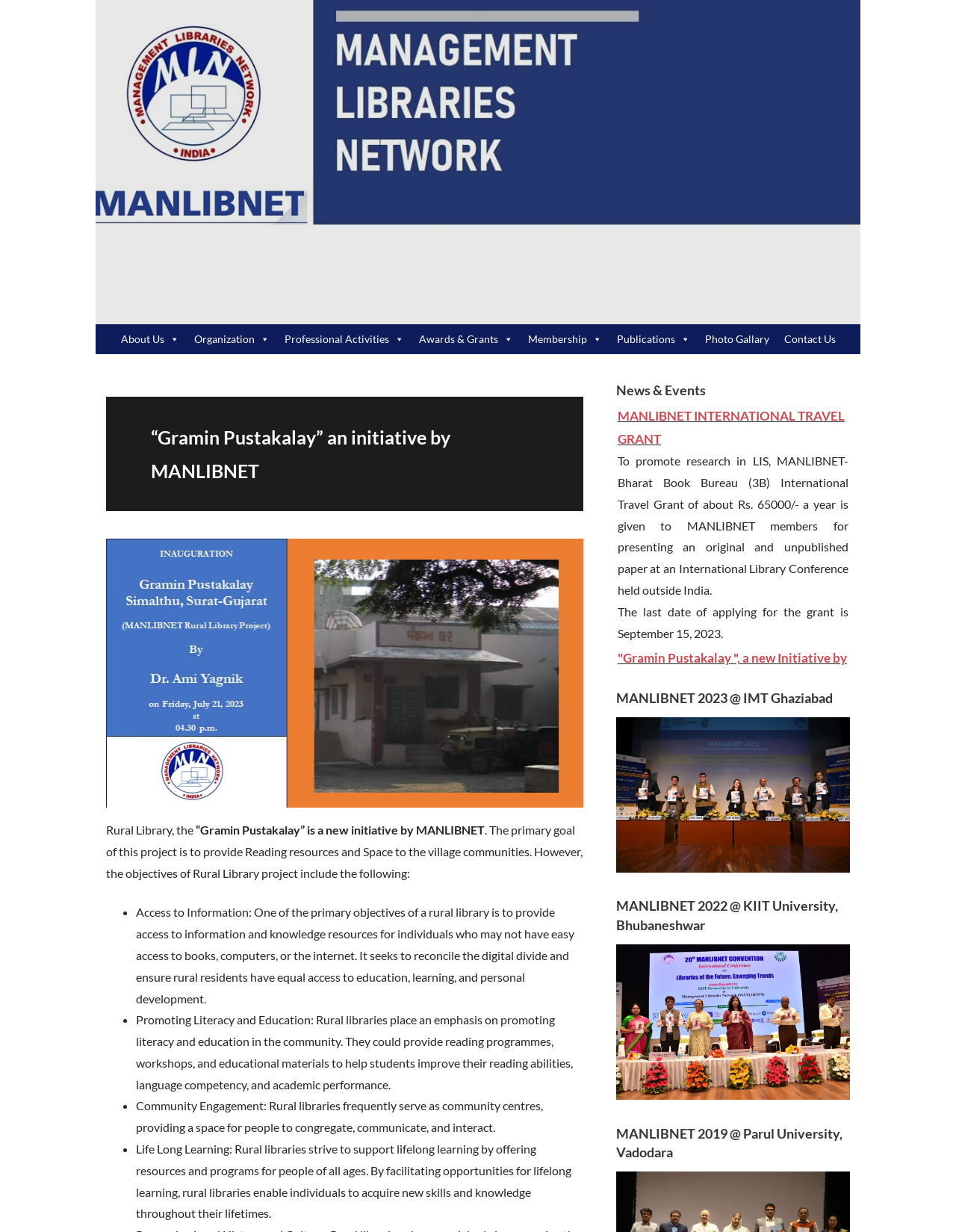Describe every aspect of the webpage comprehensively.

The webpage is about "Gramin Pustakalay", an initiative by MANLIBNET. At the top, there is a link to MANLIBNET and a brief description of the organization. Below this, there is a heading that reads "“Gramin Pustakalay”, an initiative by MANLIBNET". 

To the left of this heading, there is a menu with several links, including "About Us", "Organization", "Professional Activities", "Awards & Grants", "Membership", "Publications", "Photo Gallary", and "Contact Us". Each of these links has a dropdown menu with additional options.

On the right side of the page, there is a section that describes the "Gramin Pustakalay" initiative. It explains that the primary goal of this project is to provide reading resources and space to village communities. The objectives of the project include providing access to information, promoting literacy and education, community engagement, and lifelong learning.

Below this section, there is a heading that reads "News & Events". Under this heading, there are several news articles and events listed, including the inauguration of "Gramin Pustakalay", a new initiative by MANLIBNET, and information about the MANLIBNET INTERNATIONAL TRAVEL GRANT. There are also images and headings about MANLIBNET conferences held at different universities.

Throughout the page, there are several static text elements that provide additional information and descriptions about the initiative and the organization.